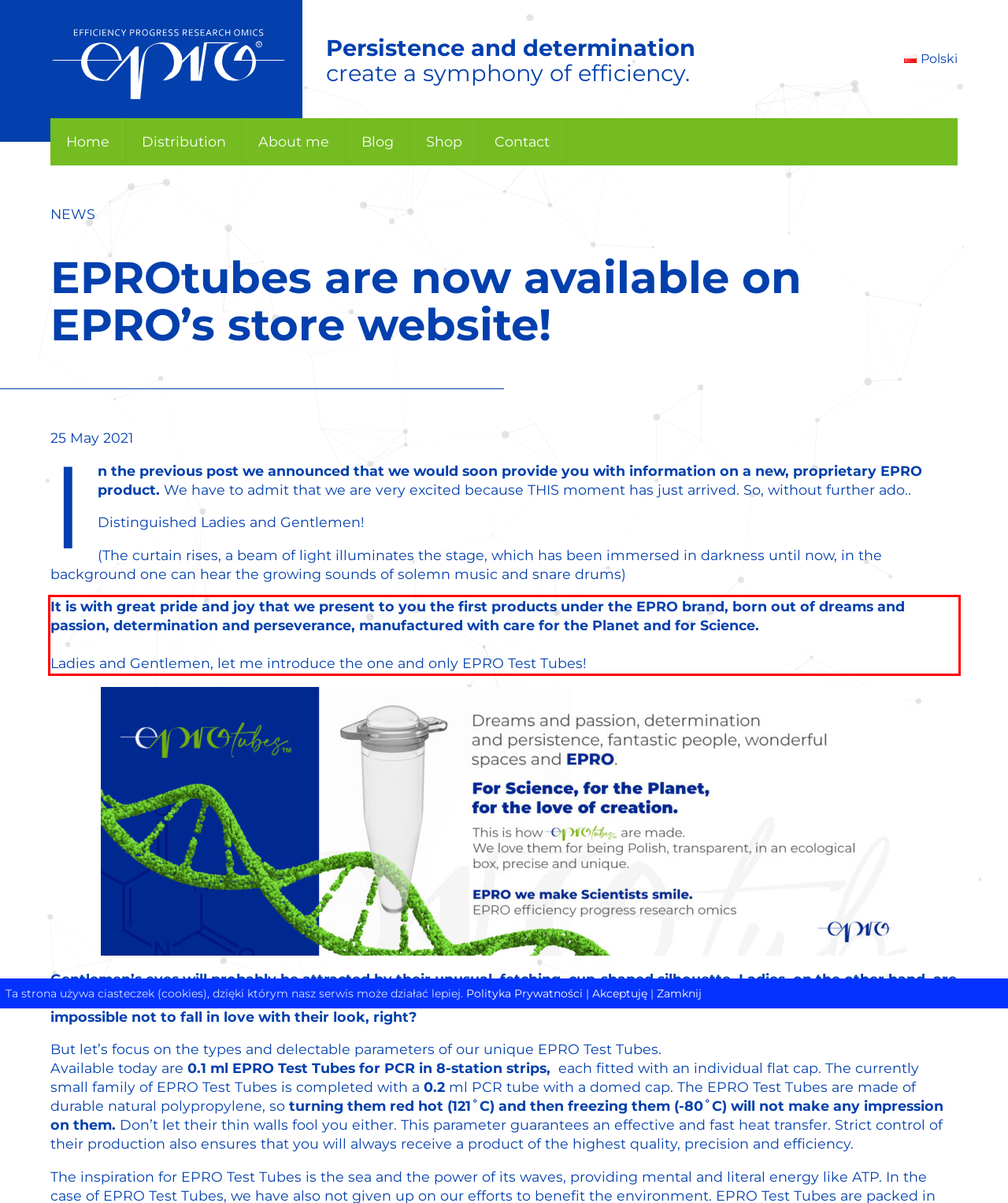Analyze the webpage screenshot and use OCR to recognize the text content in the red bounding box.

It is with great pride and joy that we present to you the first products under the EPRO brand, born out of dreams and passion, determination and perseverance, manufactured with care for the Planet and for Science. Ladies and Gentlemen, let me introduce the one and only EPRO Test Tubes!